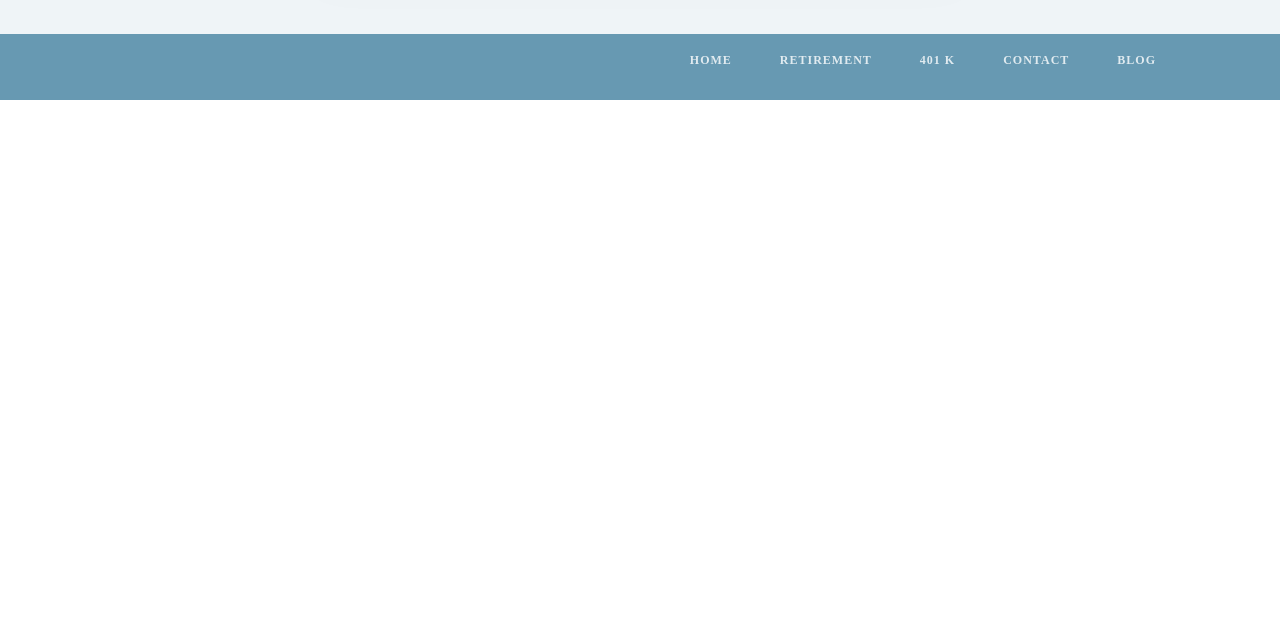Based on the description "Contact", find the bounding box of the specified UI element.

[0.765, 0.053, 0.854, 0.137]